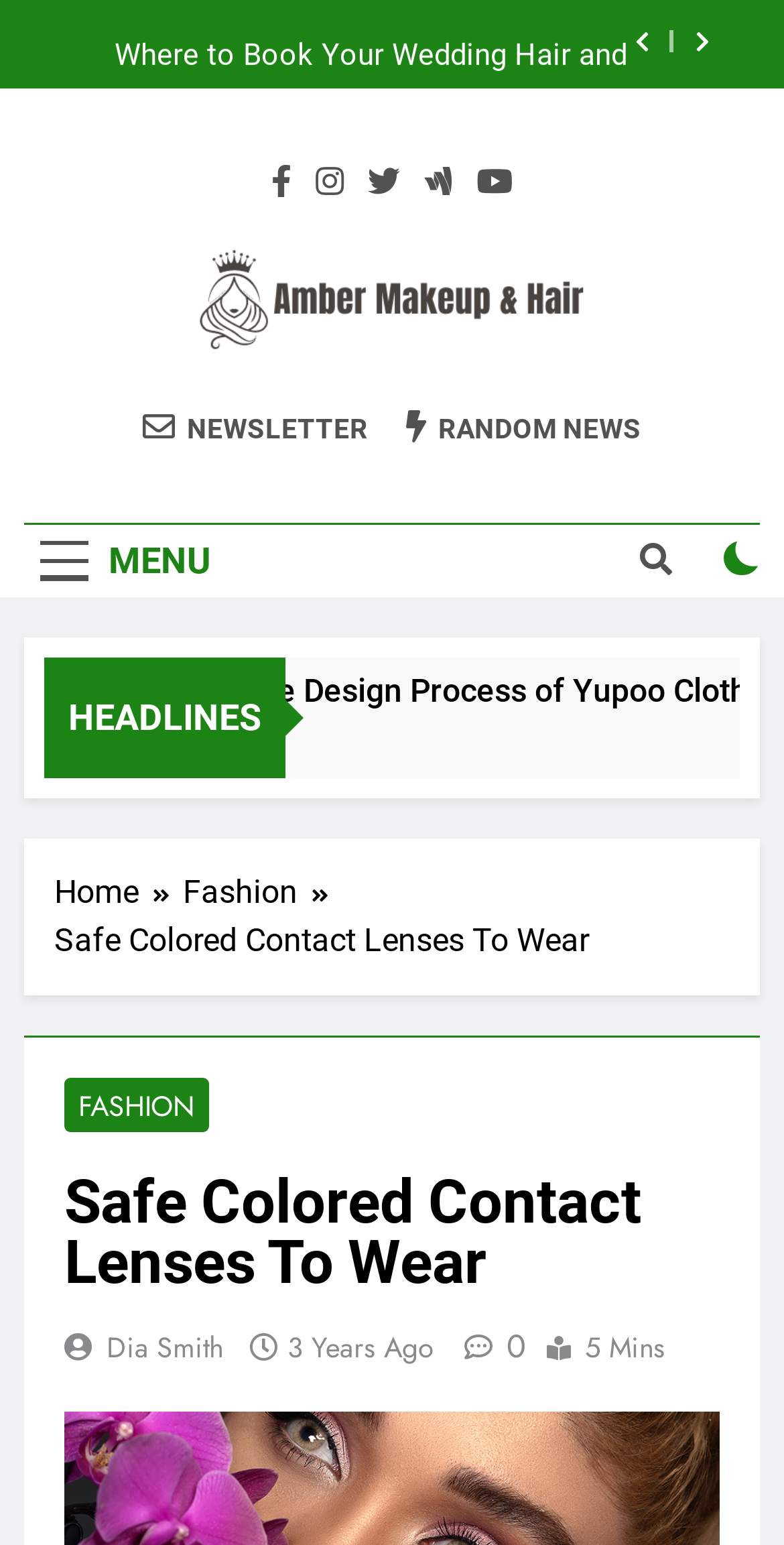How many social media links are there?
Give a one-word or short phrase answer based on the image.

6